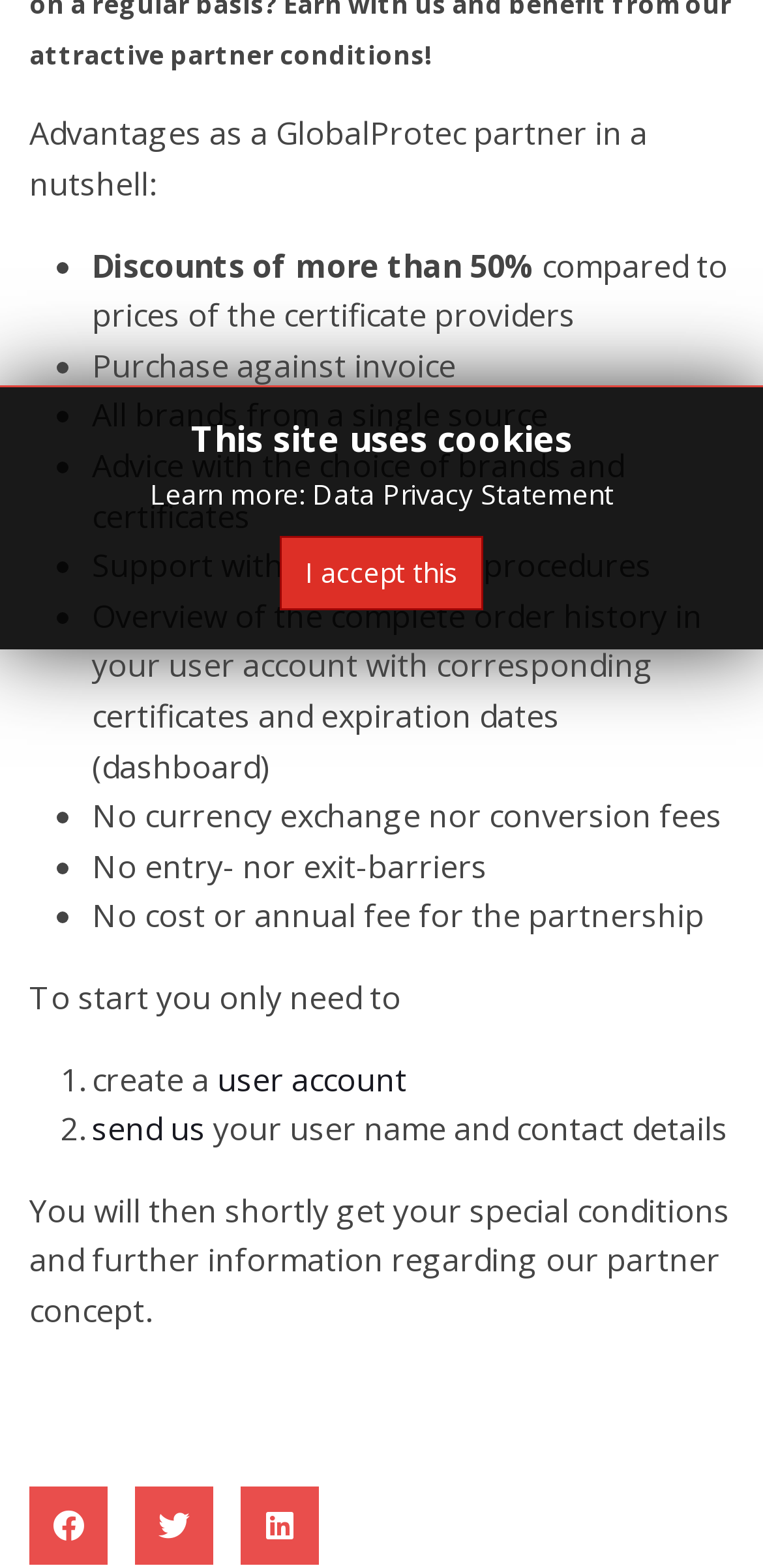Identify the bounding box coordinates for the UI element described as: "send us".

[0.121, 0.706, 0.269, 0.734]